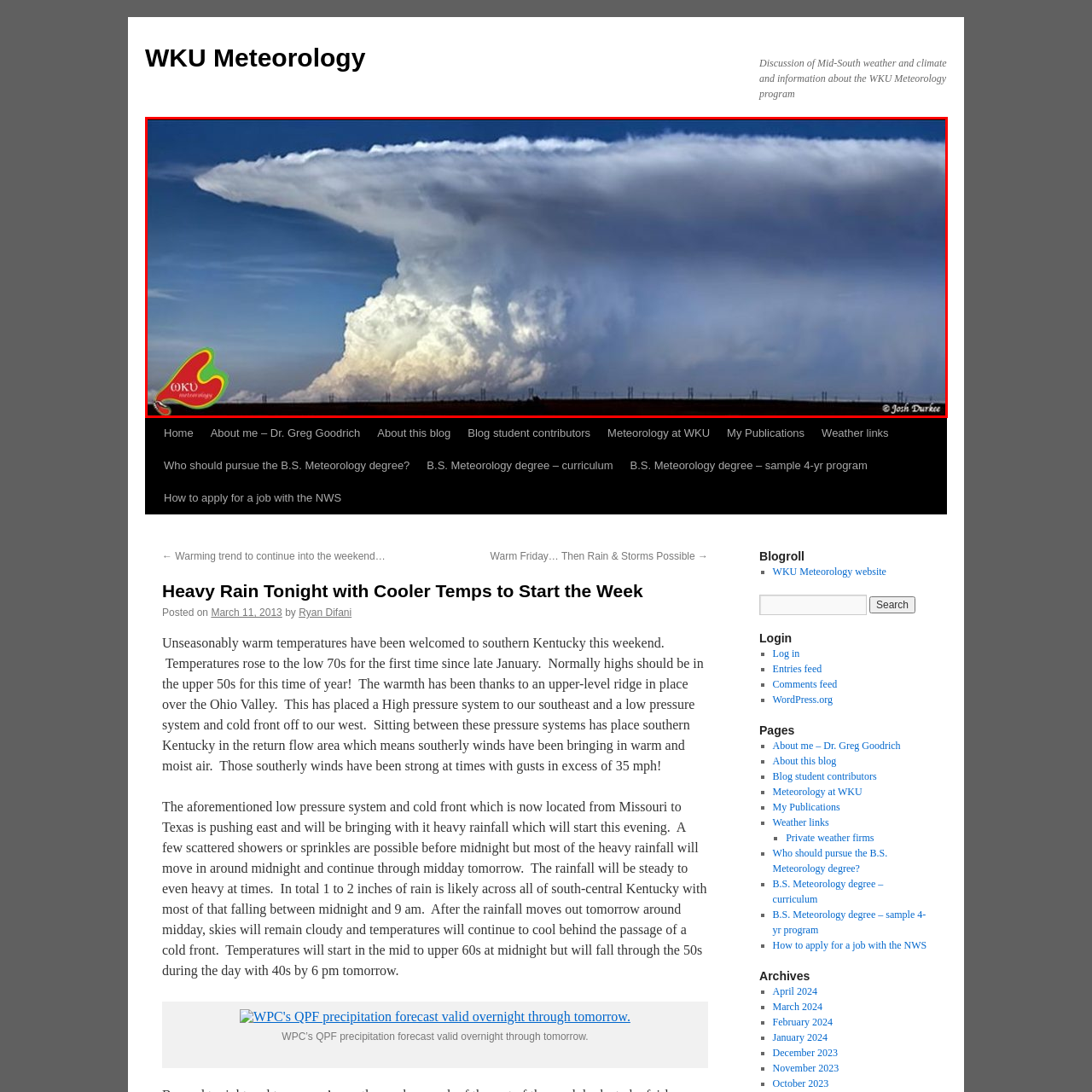Look at the image inside the red boundary and respond to the question with a single word or phrase: What region is affected by the weather pattern?

Mid-South region